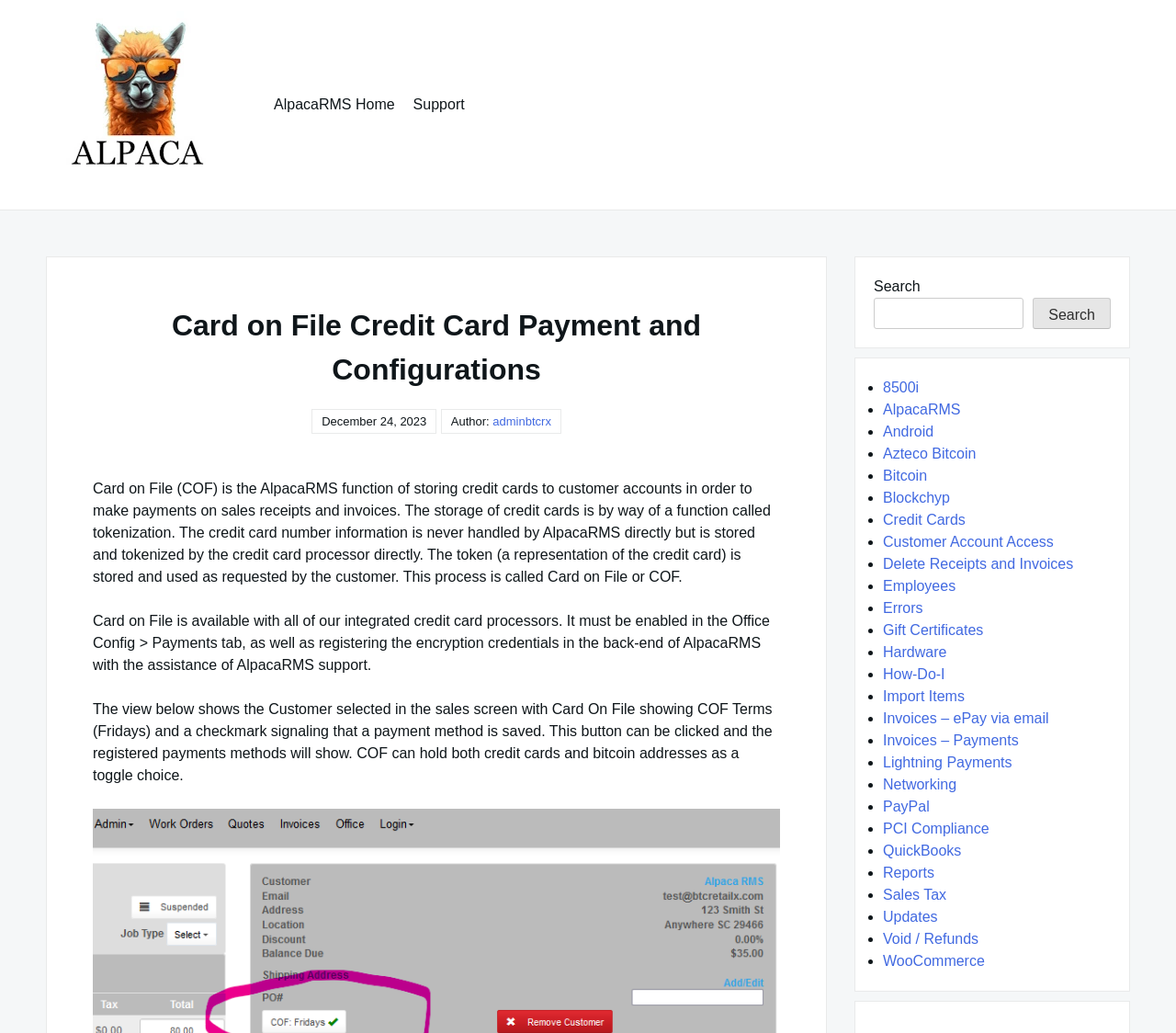Determine the bounding box coordinates of the region to click in order to accomplish the following instruction: "Go to AlpacaRMS Home". Provide the coordinates as four float numbers between 0 and 1, specifically [left, top, right, bottom].

[0.225, 0.086, 0.343, 0.117]